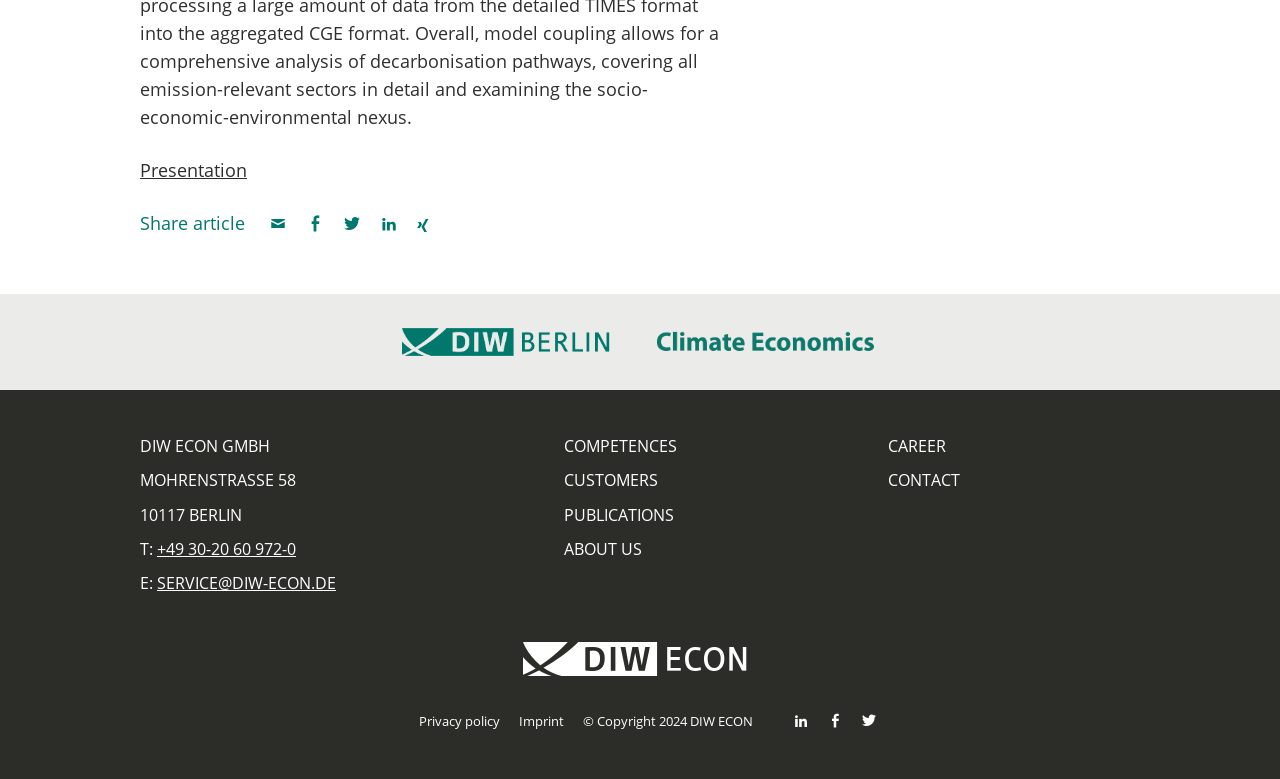What is the copyright year of DIW ECON?
Refer to the screenshot and answer in one word or phrase.

2024